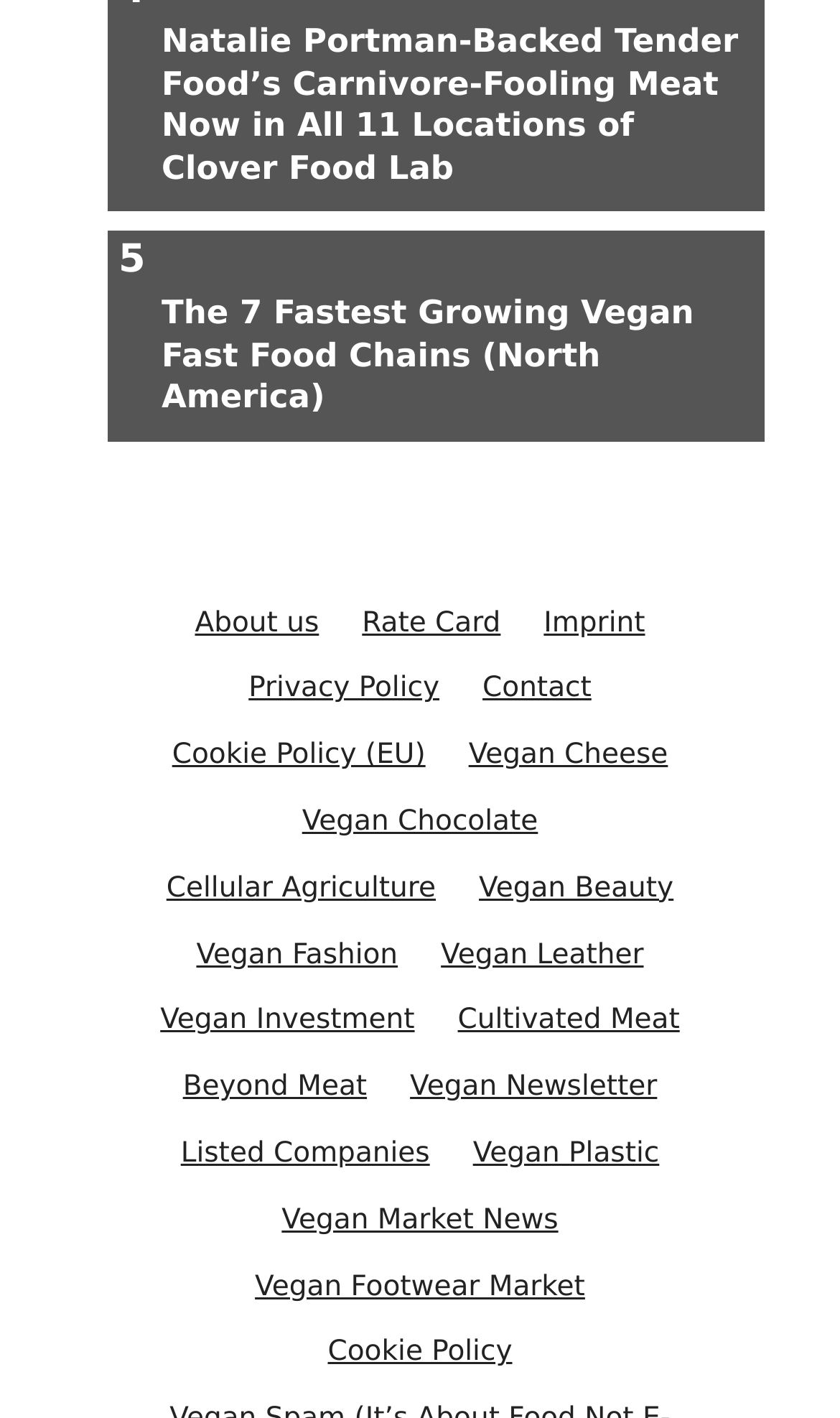Determine the bounding box coordinates of the region that needs to be clicked to achieve the task: "Learn about Tender Food’s carnivore-fooling meat".

[0.141, 0.231, 0.91, 0.38]